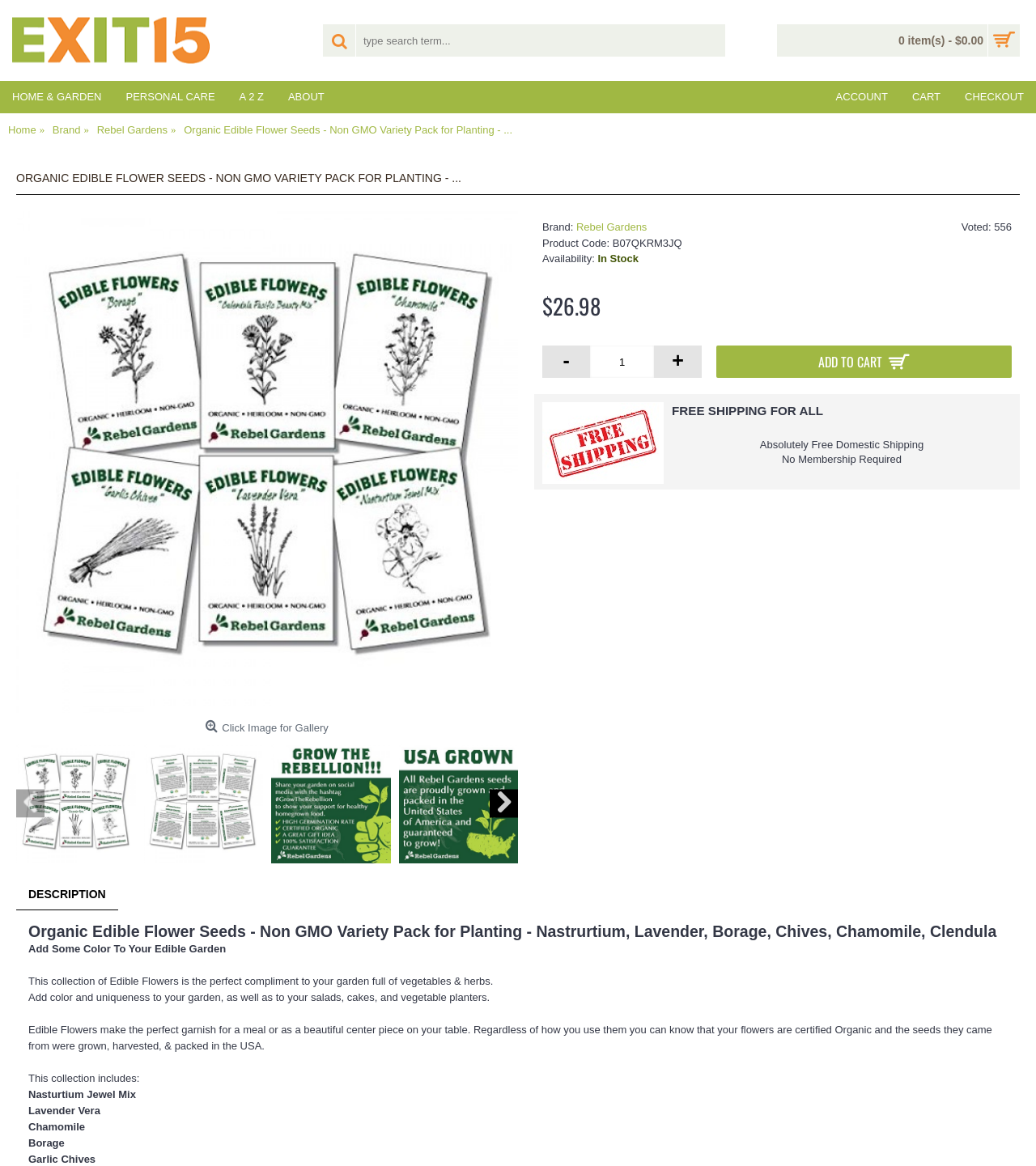Determine the bounding box coordinates of the section to be clicked to follow the instruction: "Contact US". The coordinates should be given as four float numbers between 0 and 1, formatted as [left, top, right, bottom].

None